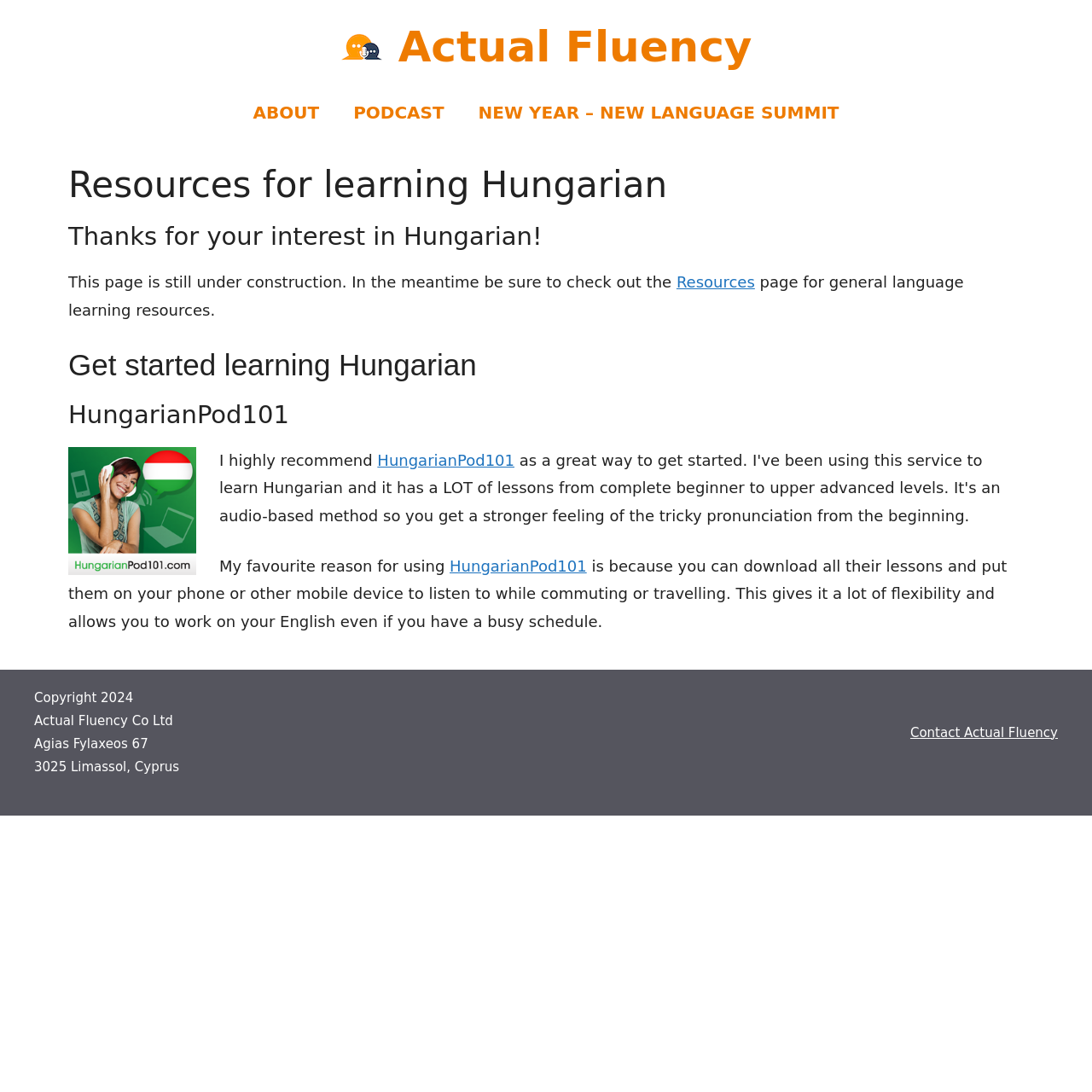Extract the bounding box coordinates for the described element: "Book now". The coordinates should be represented as four float numbers between 0 and 1: [left, top, right, bottom].

None